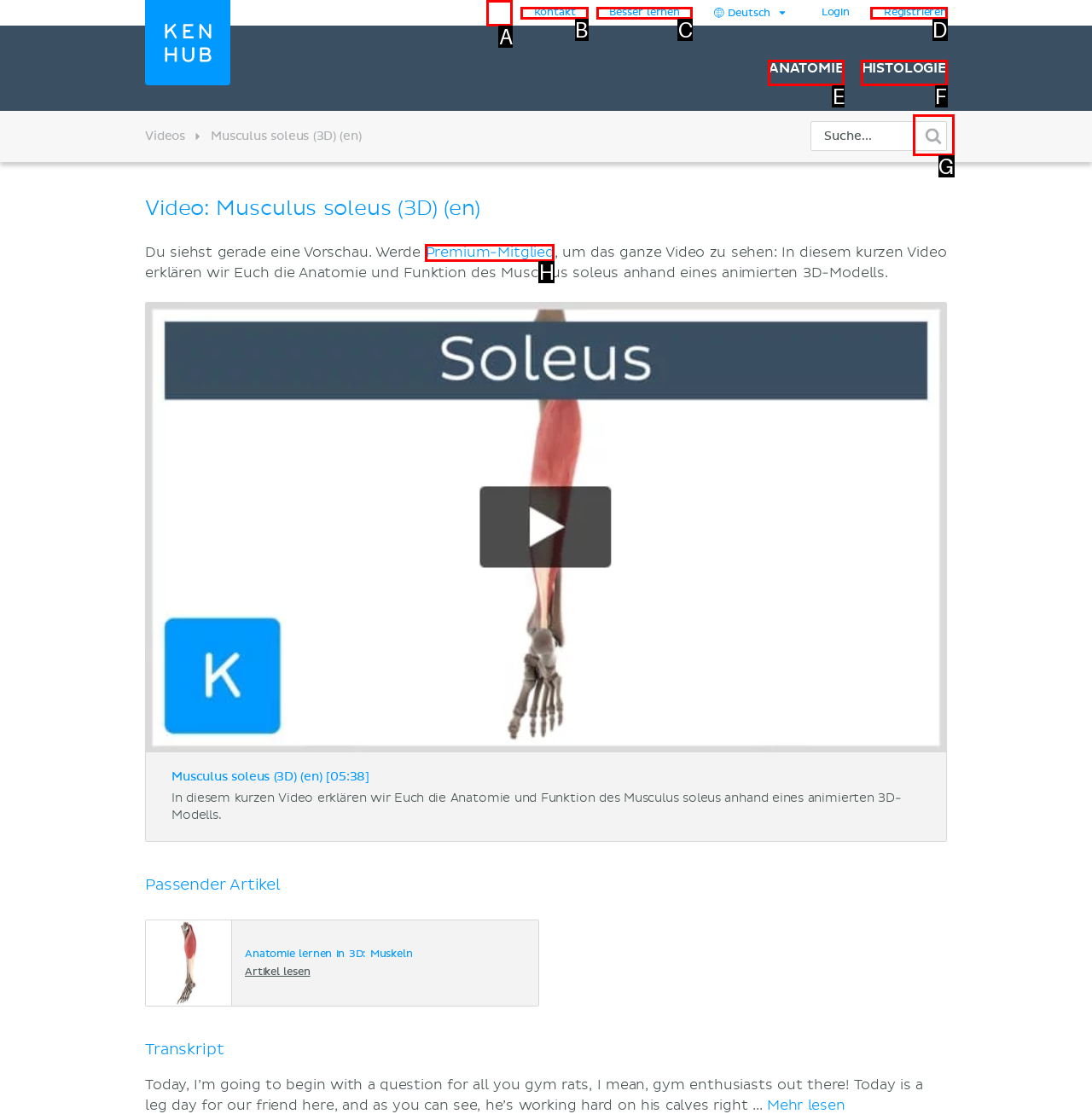Using the provided description: Infused Messy Burger #420, select the HTML element that corresponds to it. Indicate your choice with the option's letter.

None